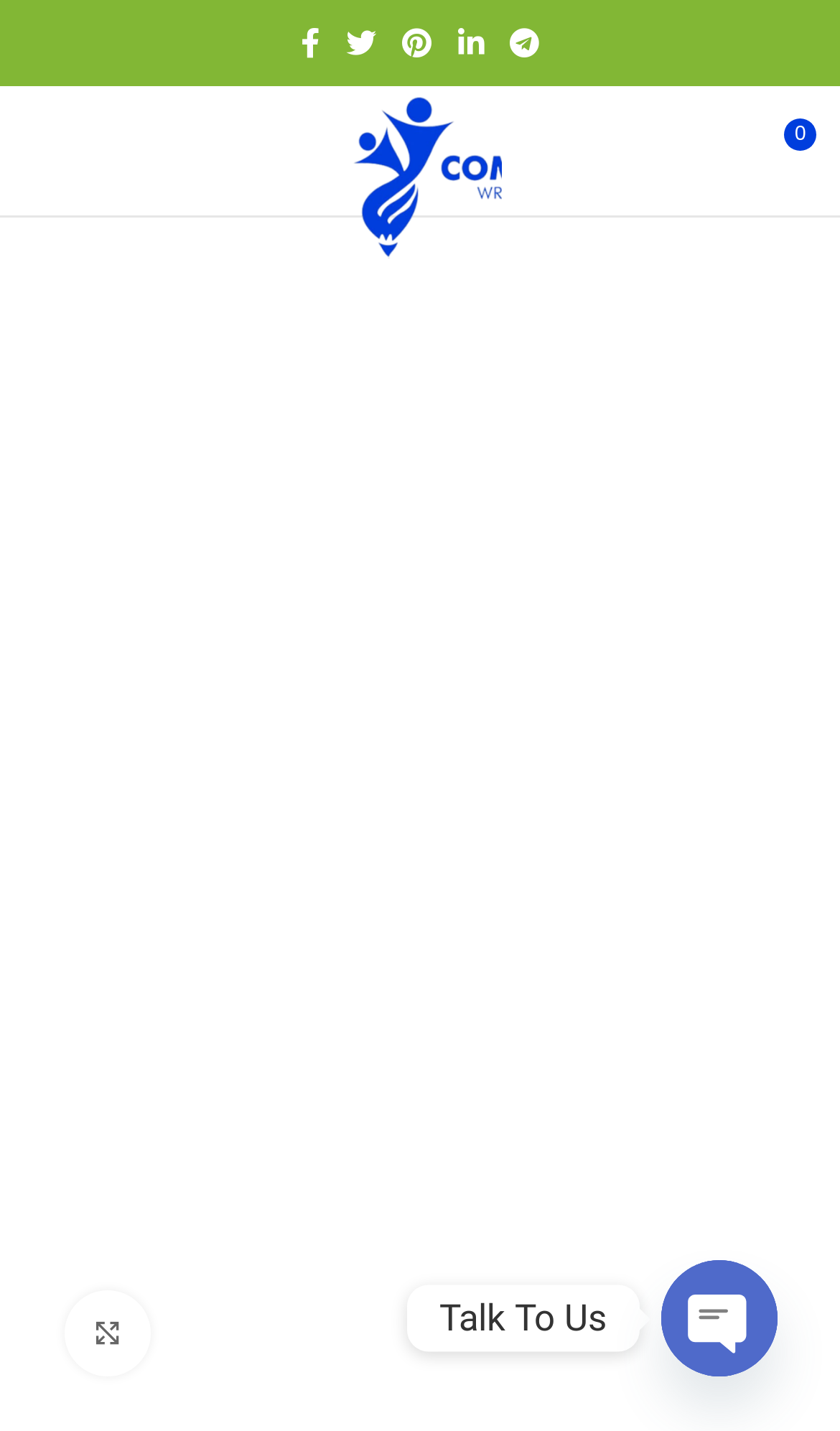Identify and provide the main heading of the webpage.

Mandarin Chinese Made Easy